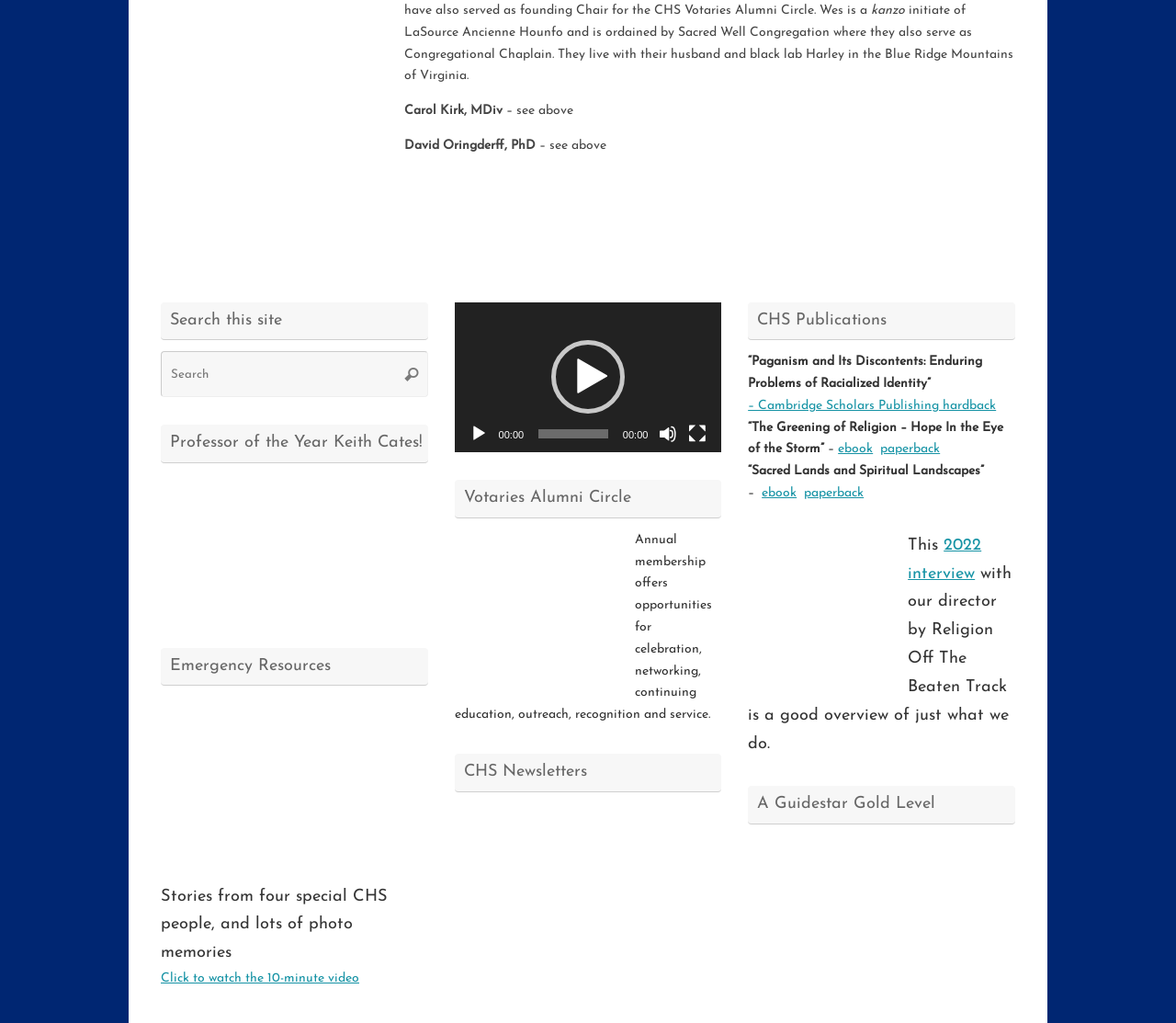Please provide the bounding box coordinates for the element that needs to be clicked to perform the instruction: "Play the video". The coordinates must consist of four float numbers between 0 and 1, formatted as [left, top, right, bottom].

[0.469, 0.333, 0.531, 0.405]